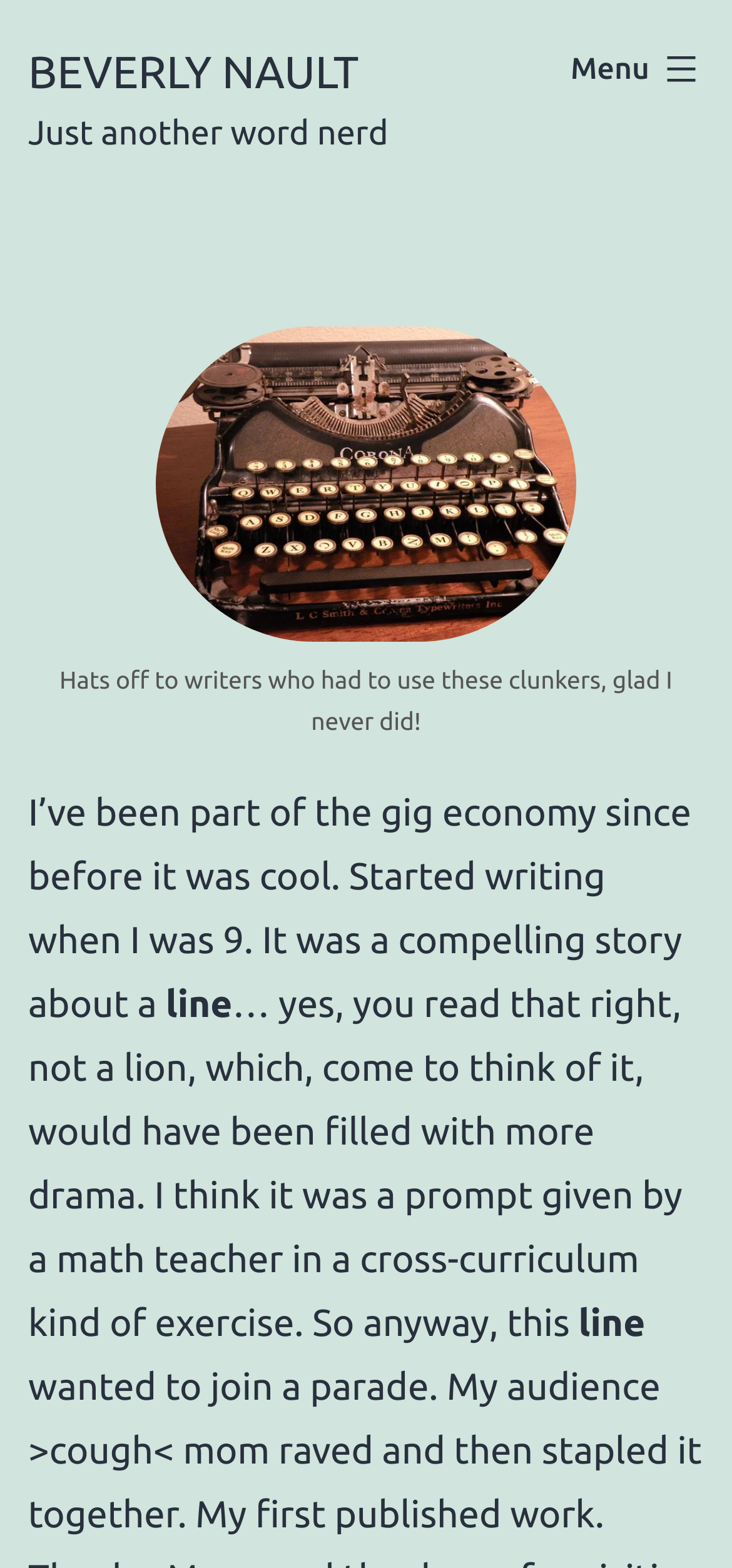Please provide a brief answer to the following inquiry using a single word or phrase:
Is the menu button on the webpage expanded?

No